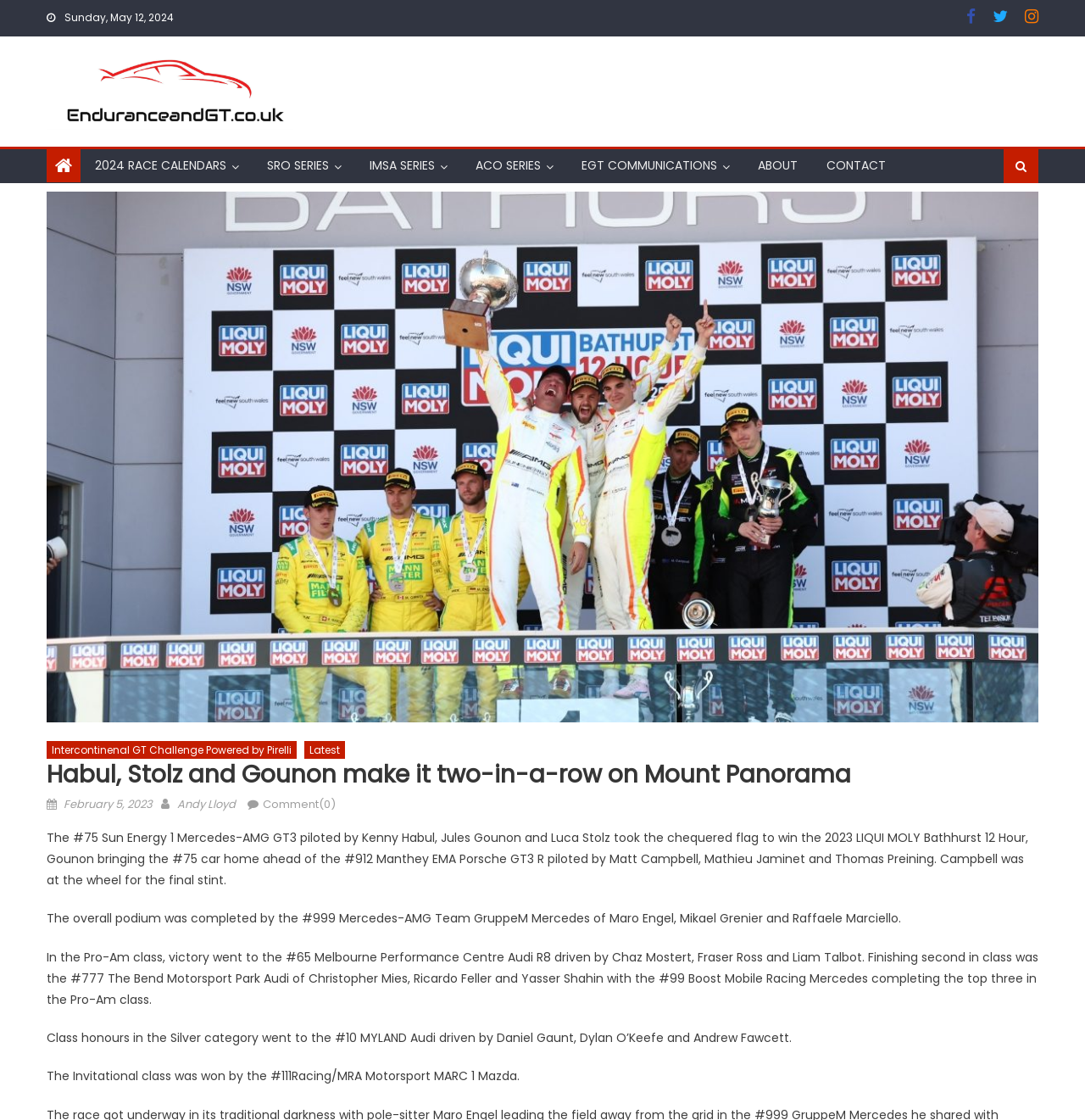Provide a single word or phrase answer to the question: 
What is the name of the car that won the 2023 LIQUI MOLY Bathhurst 12 Hour?

Mercedes-AMG GT3